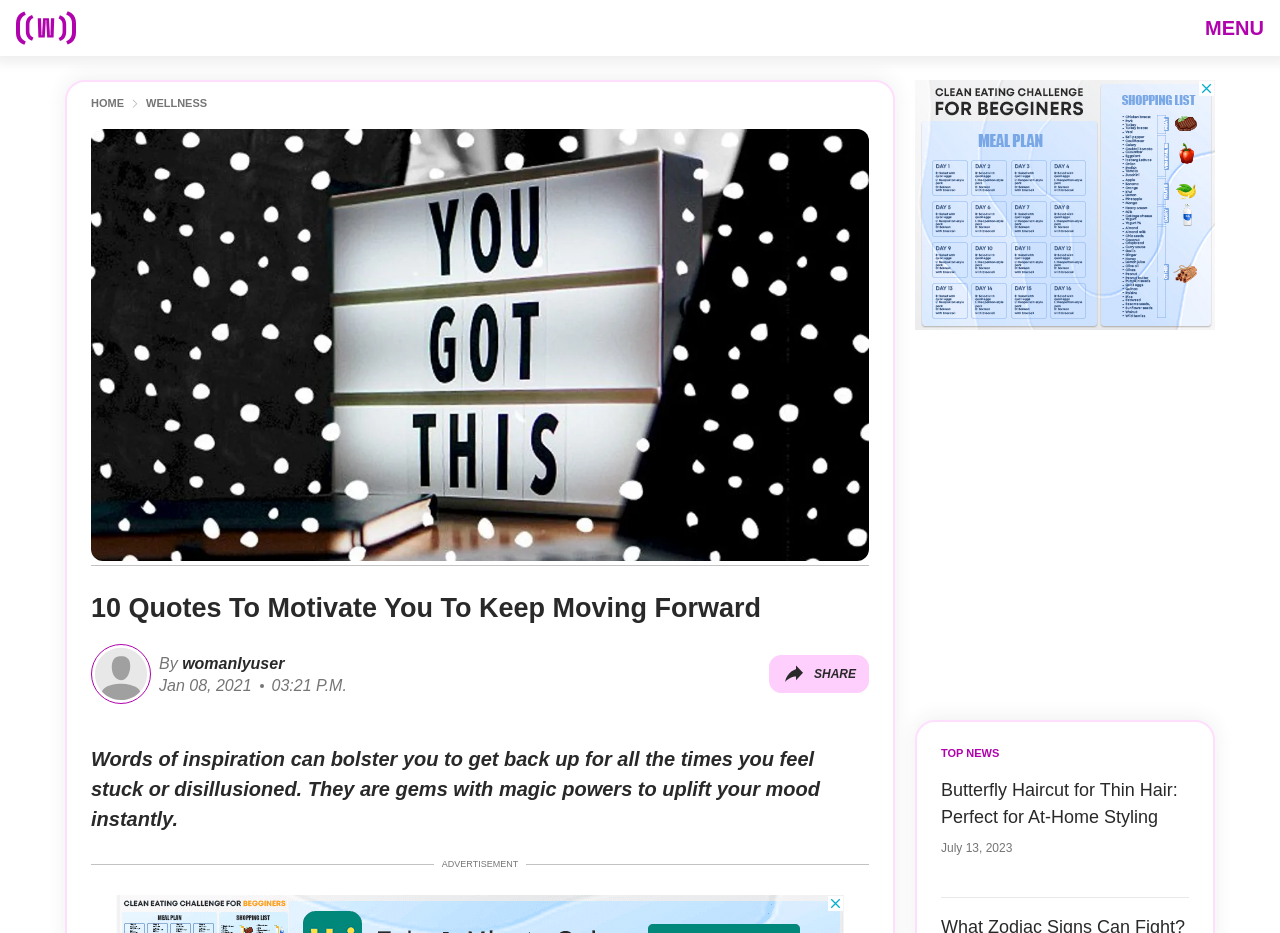Who is the author of the article?
Answer with a single word or short phrase according to what you see in the image.

Womanlyuser